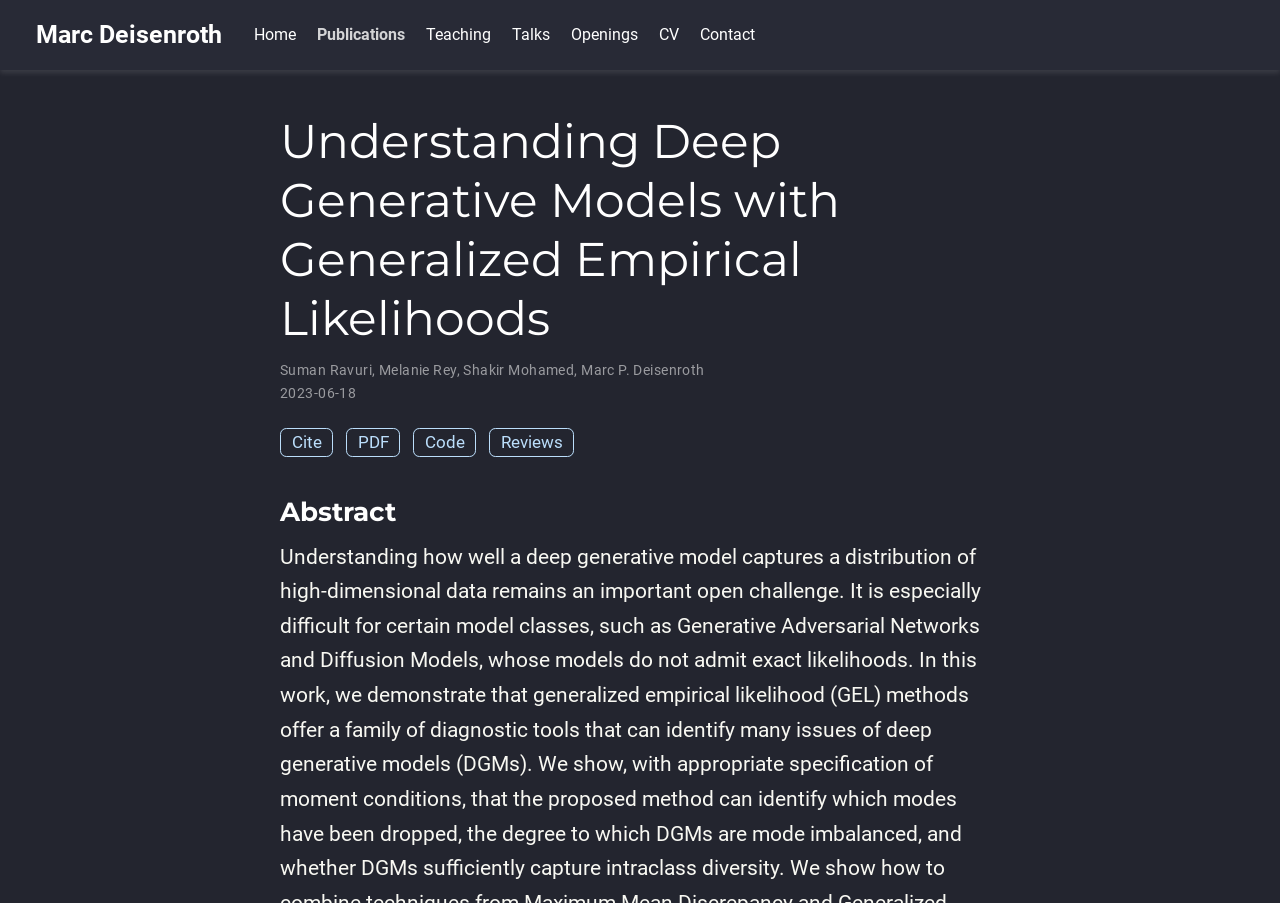What is the topic of the publication?
Please provide a comprehensive answer based on the visual information in the image.

I inferred the topic of the publication by reading the main heading 'Understanding Deep Generative Models with Generalized Empirical Likelihoods'. This heading suggests that the publication is about deep generative models.